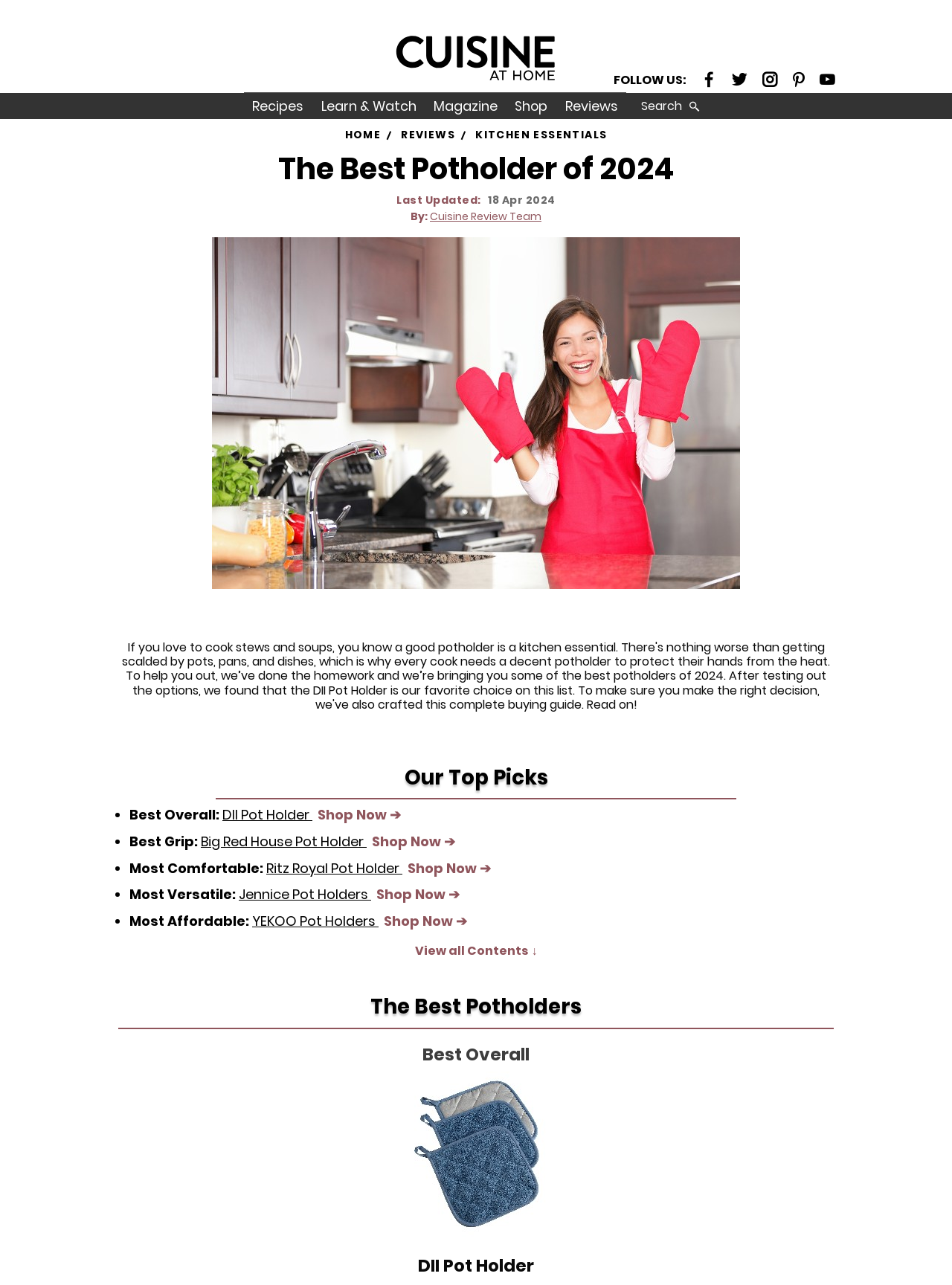From the webpage screenshot, identify the region described by parent_node: Search aria-label="search" name="s" placeholder="Search". Provide the bounding box coordinates as (top-left x, top-left y, bottom-right x, bottom-right y), with each value being a floating point number between 0 and 1.

[0.699, 0.073, 0.777, 0.092]